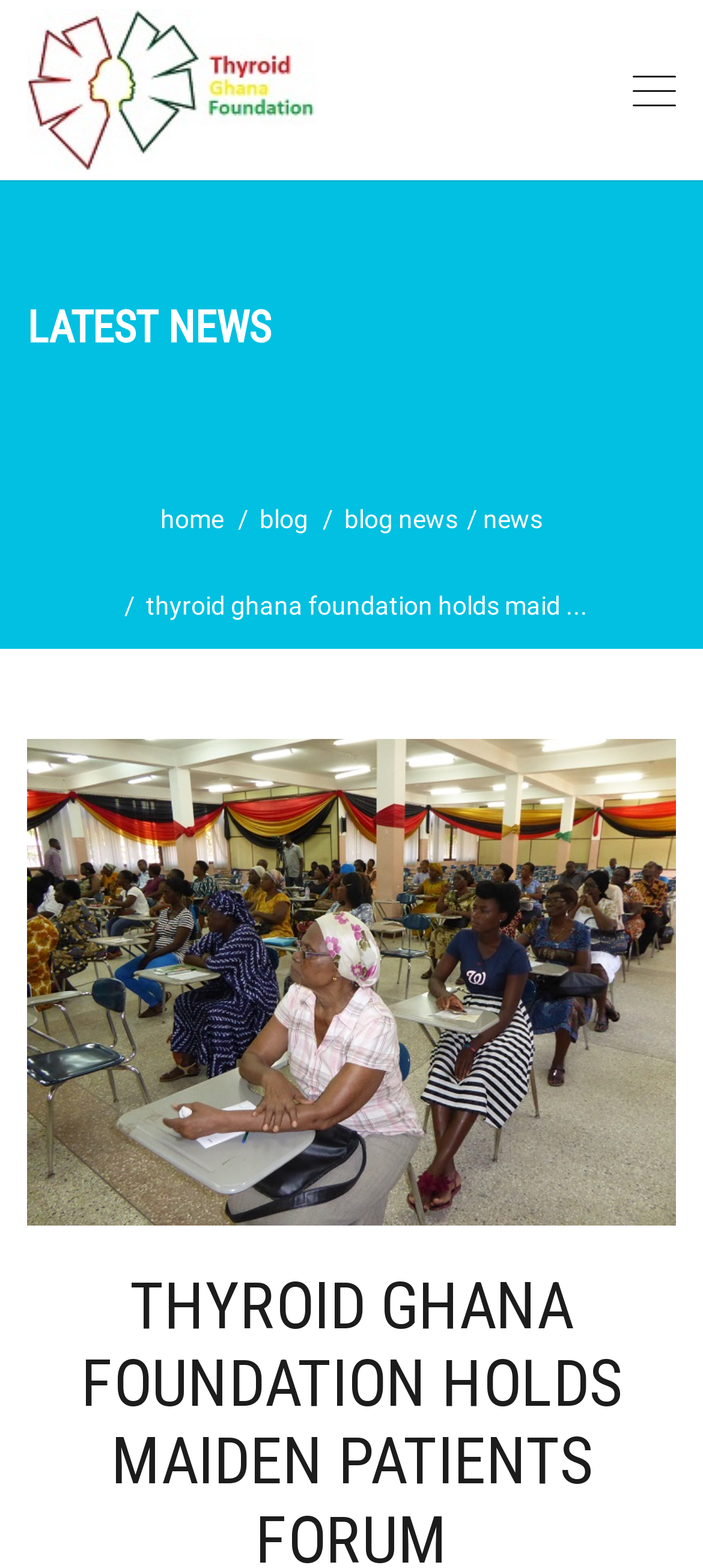Use one word or a short phrase to answer the question provided: 
How many links are in the top navigation bar?

4